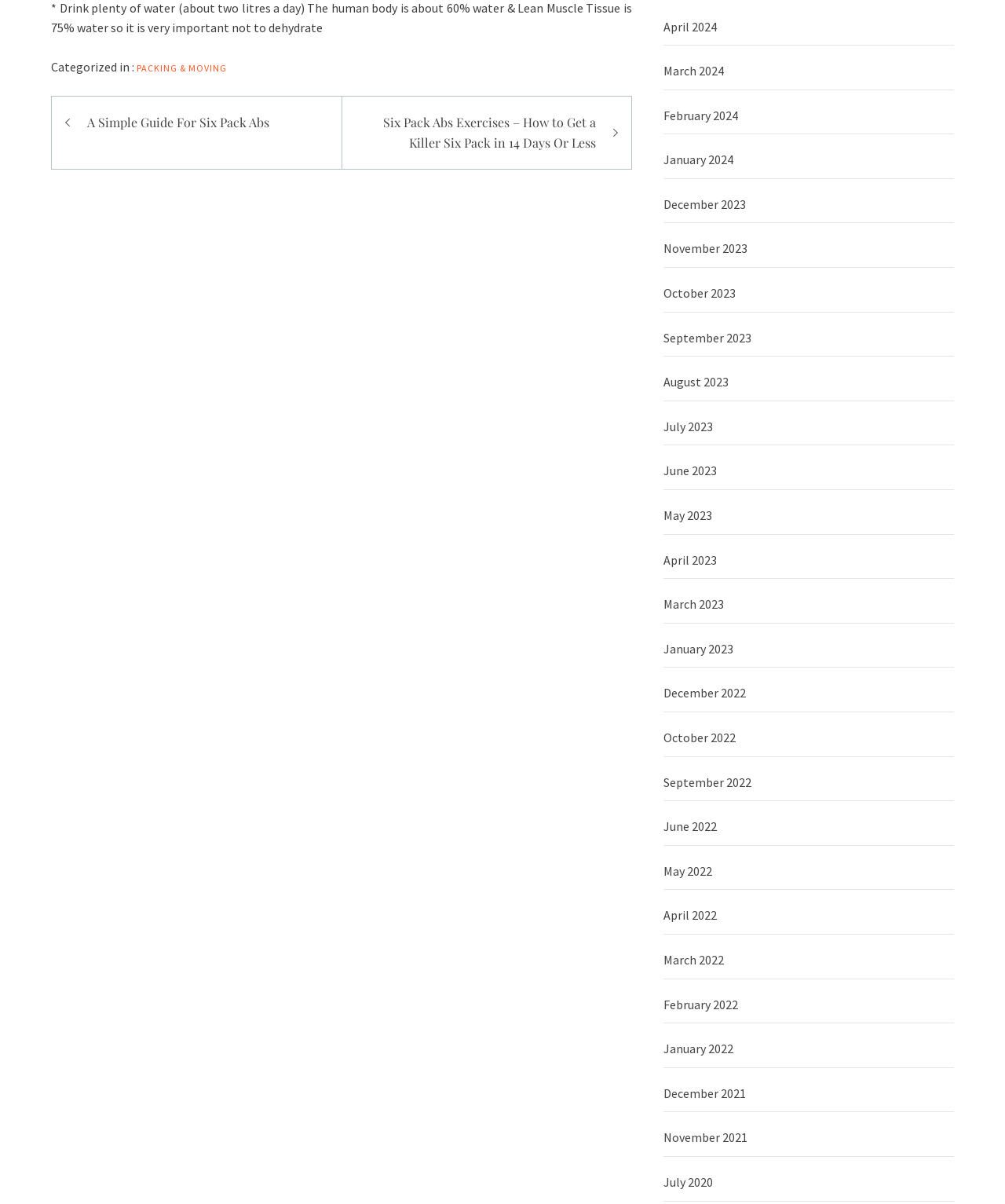Answer the question in one word or a short phrase:
How many months are listed in the archive section?

21